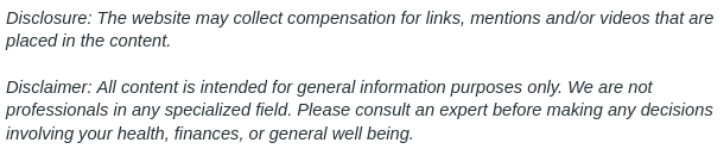Provide a comprehensive description of the image.

This image is part of an interview feature with Dr. Robert K. Klein, a dentist at Highland Dental Clinic, highlighting his professional journey and insights into the dental field. Below the image, the article provides context about his ten years of experience in practicing dentistry, touching on his inspirations, particularly the influence of his father, who was also a dentist. The discussion includes reflections on his approach to patient care, including the use of sedation techniques to alleviate patient fears and enhance their dental experience. The content emphasizes the importance of creating a nurturing environment for patients while restoring their smiles and dental functionality.